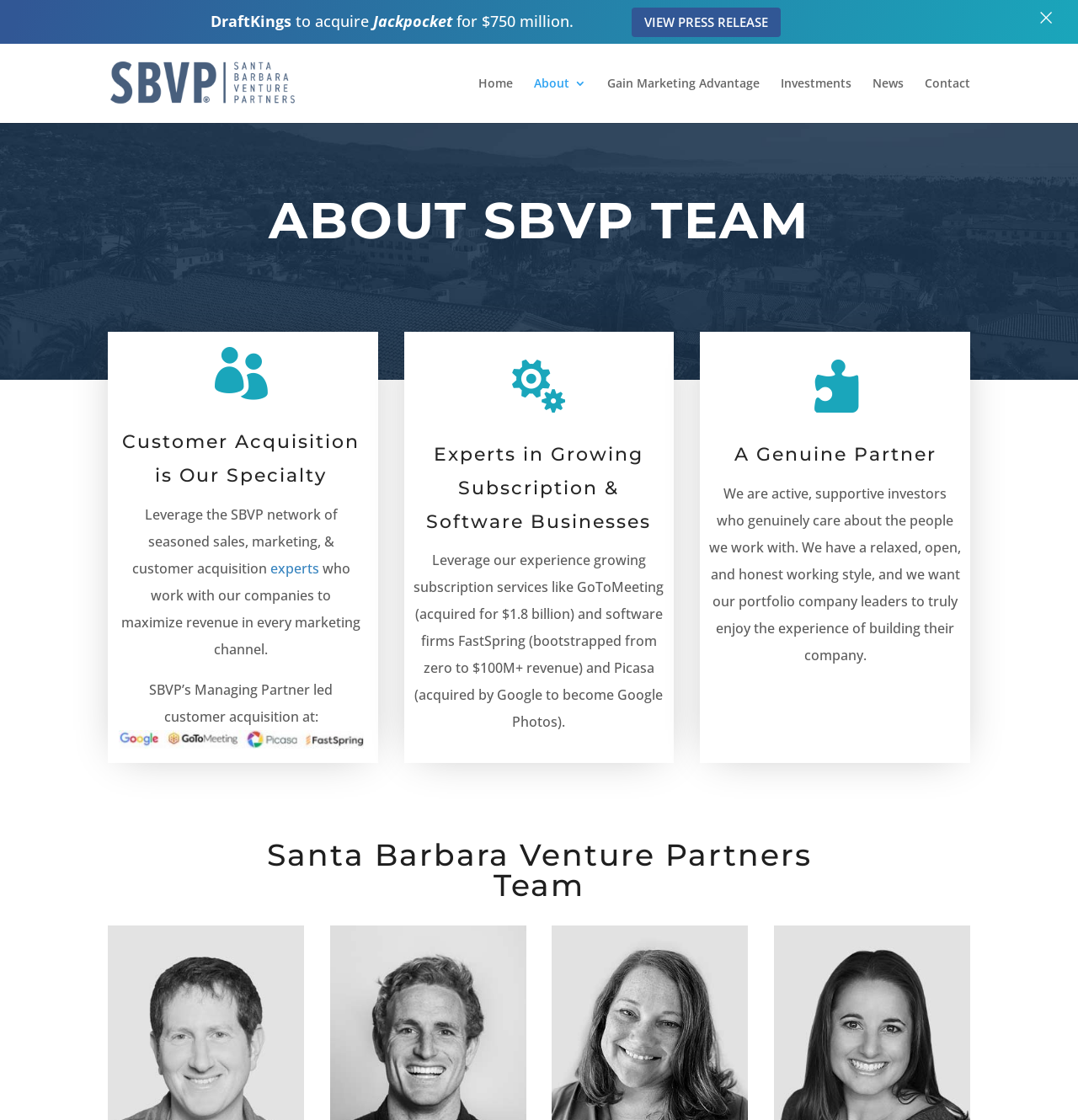Create a detailed summary of the webpage's content and design.

The webpage appears to be the team page of Santa Barbara Venture Partners (SBVP), a venture capital investment team led by serial entrepreneur Dan Engel, who has 20 years of experience in growing tech companies.

At the top left of the page, there is a logo of SBVP, accompanied by a link to the SBVP homepage. The top navigation bar consists of five links: "Home", "Gain Marketing Advantage", "Investments", "News", and "Contact".

Below the navigation bar, there is a heading that reads "ABOUT SBVP TEAM". The team's specialty is customer acquisition, which is emphasized by a heading and a brief description. The team's network of seasoned sales, marketing, and customer acquisition experts is highlighted, with a link to learn more about these experts.

The page also showcases SBVP's experience in growing subscription and software businesses, with examples of successful companies such as GoToMeeting, FastSpring, and Picasa. The team's approach is described as a genuine partnership, with a focus on supporting and caring about the people they work with.

In the lower section of the page, there are news snippets about SBVP's investments, including DraftKings' acquisition of Jackpocket for $750 million. A link to view the press release is provided. At the top right corner of the page, there is a close button (×) that likely closes a notification or a popup window.